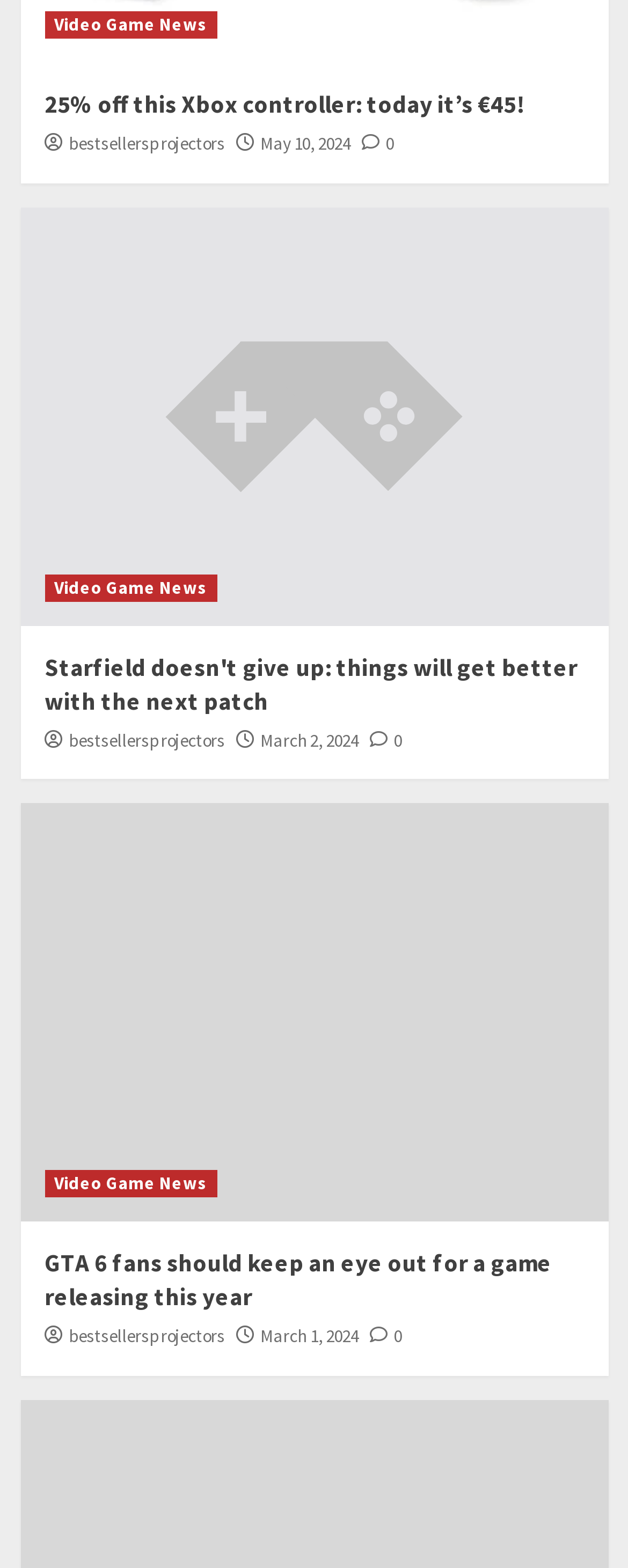Using the provided description bestsellersprojectors, find the bounding box coordinates for the UI element. Provide the coordinates in (top-left x, top-left y, bottom-right x, bottom-right y) format, ensuring all values are between 0 and 1.

[0.109, 0.845, 0.358, 0.859]